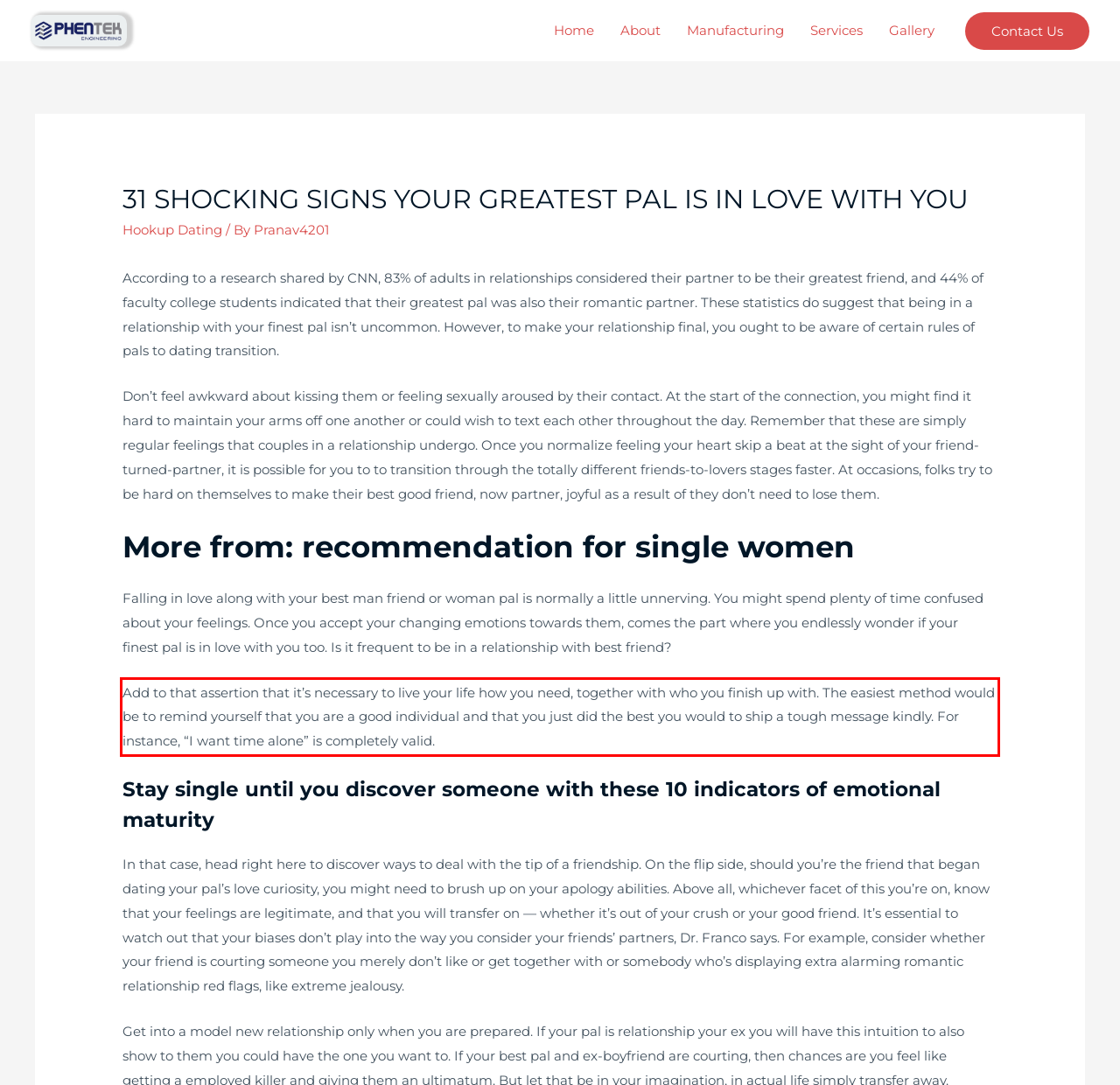Please extract the text content within the red bounding box on the webpage screenshot using OCR.

Add to that assertion that it’s necessary to live your life how you need, together with who you finish up with. The easiest method would be to remind yourself that you are a good individual and that you just did the best you would to ship a tough message kindly. For instance, “I want time alone” is completely valid.